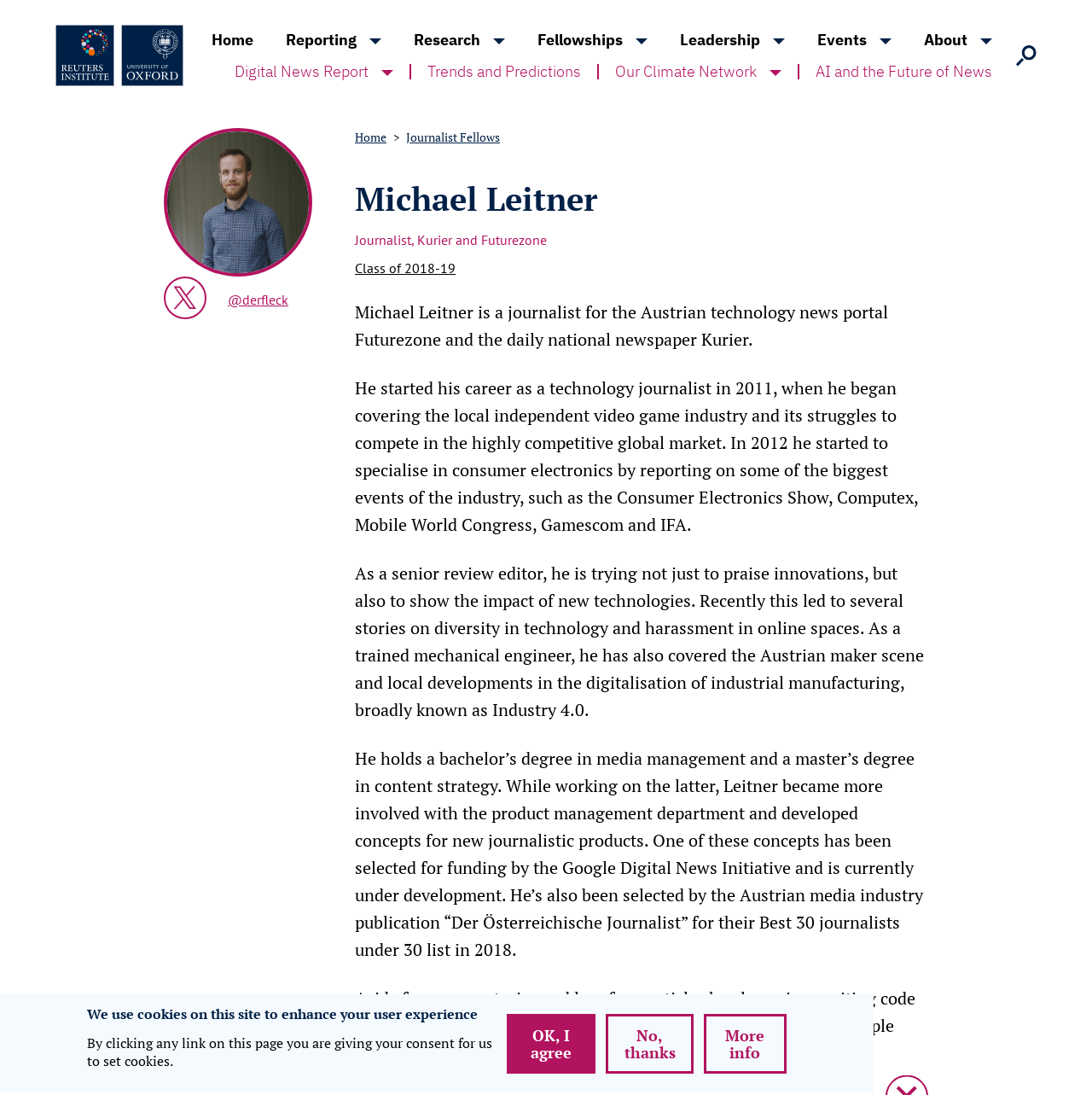Highlight the bounding box coordinates of the region I should click on to meet the following instruction: "Go to the Home page".

[0.176, 0.022, 0.214, 0.051]